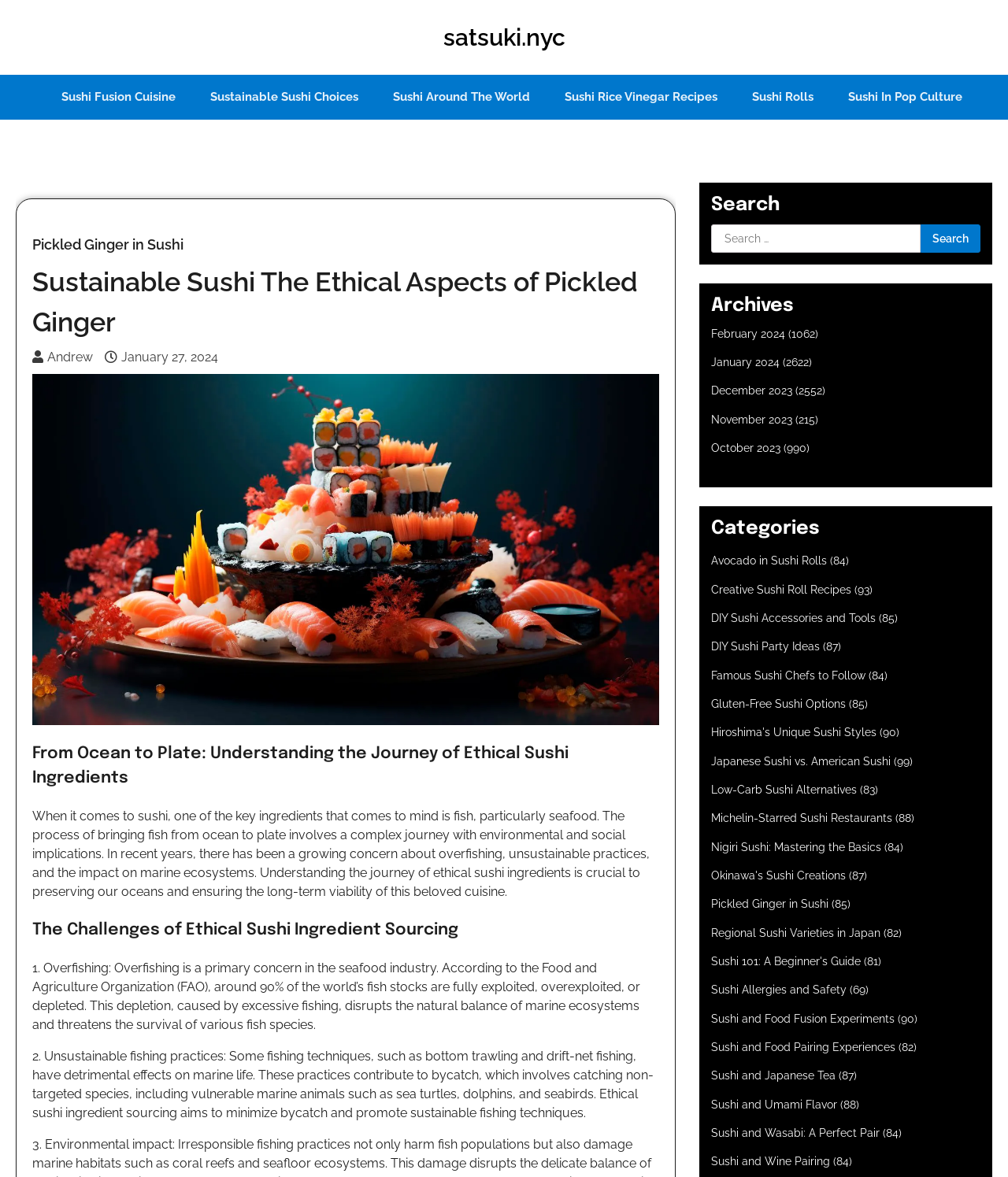What is the author of the current article?
Offer a detailed and exhaustive answer to the question.

The author of the current article is Andrew, as indicated by the link ' Andrew' in the header section.